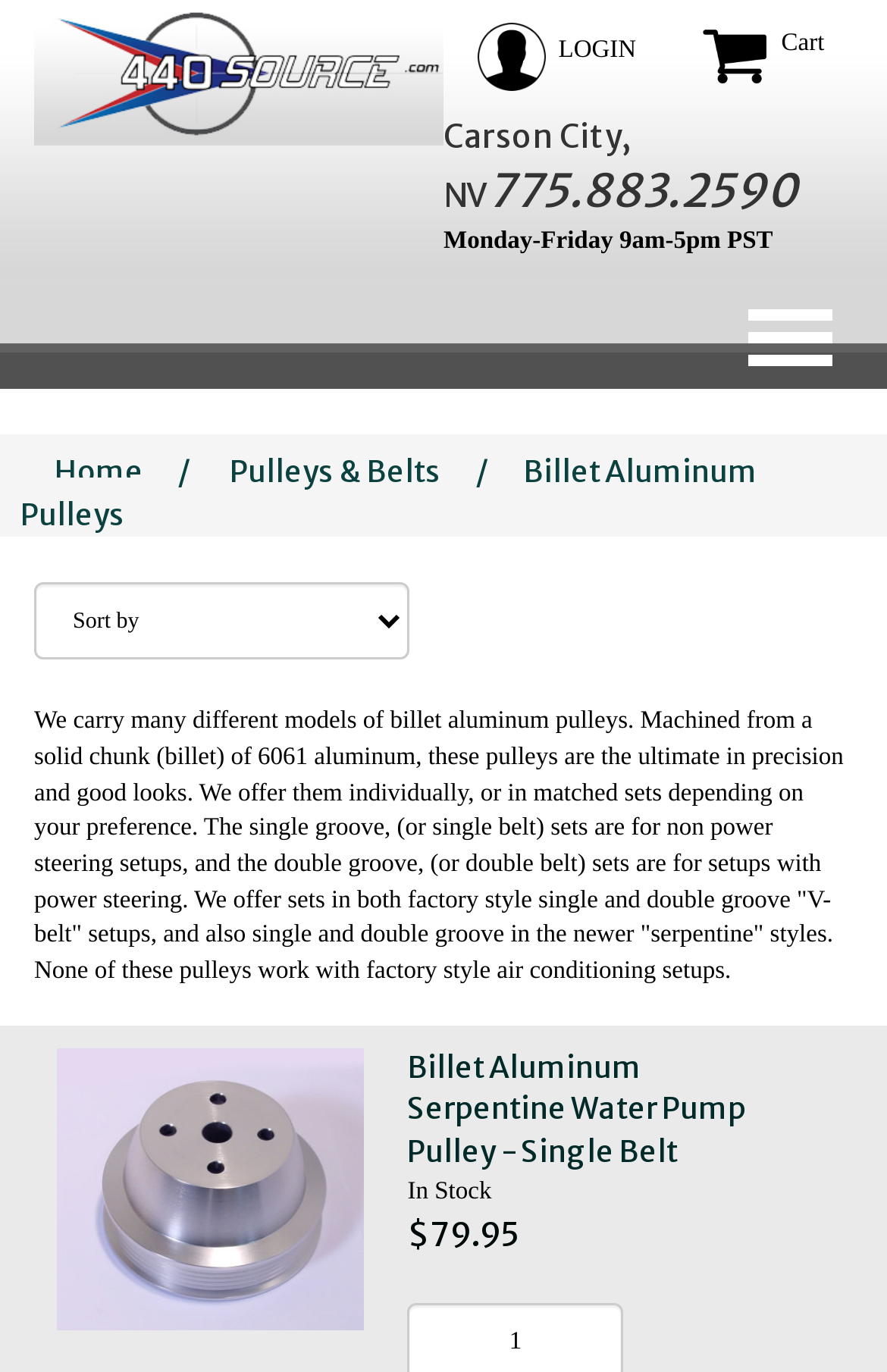Detail the webpage's structure and highlights in your description.

This webpage is an online store selling billet aluminum pulleys. At the top left corner, there is a logo of the store, which is an image linked to the store's homepage. Next to the logo, there is a link to the login page and a link to the shopping cart. 

Below the logo, there is a section displaying the store's contact information, including the address, phone number, and business hours. 

On the top navigation bar, there are links to the home page, Pulleys & Belts, and Billet Aluminum Pulleys. A dropdown menu is also available, but it is not expanded. 

The main content of the webpage is a table describing the features and benefits of billet aluminum pulleys. The text explains that these pulleys are machined from solid chunks of 6061 aluminum and are available in different models, including single and double groove sets for non-power steering and power steering setups.

Below the descriptive text, there is a table showcasing various products, including Billet Aluminum Serpentine Water Pump Pulley - Single Belt. Each product is displayed with an image, a link to the product page, and information about its availability and price. The first product is in stock and costs $79.95.